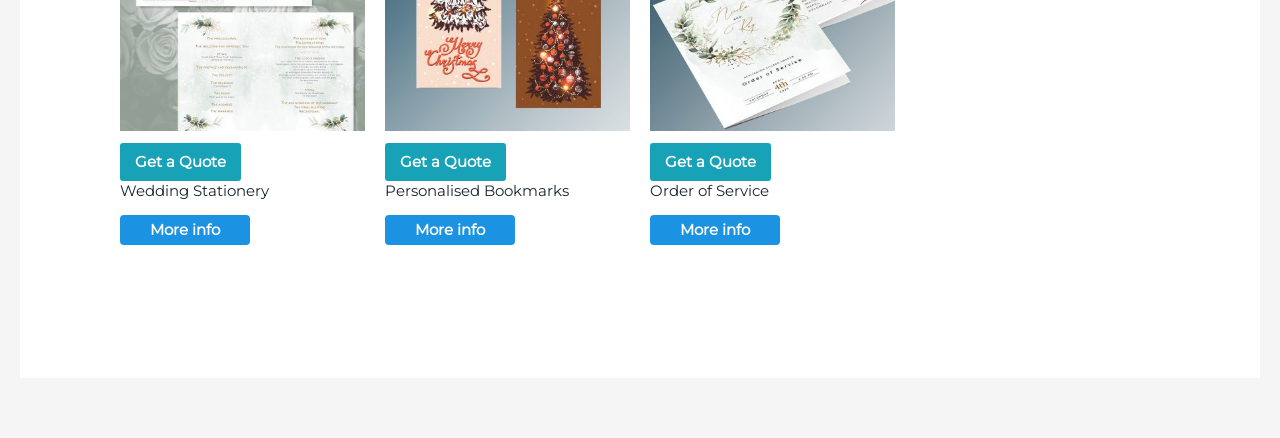Show the bounding box coordinates of the element that should be clicked to complete the task: "Get a quote".

[0.301, 0.327, 0.395, 0.412]